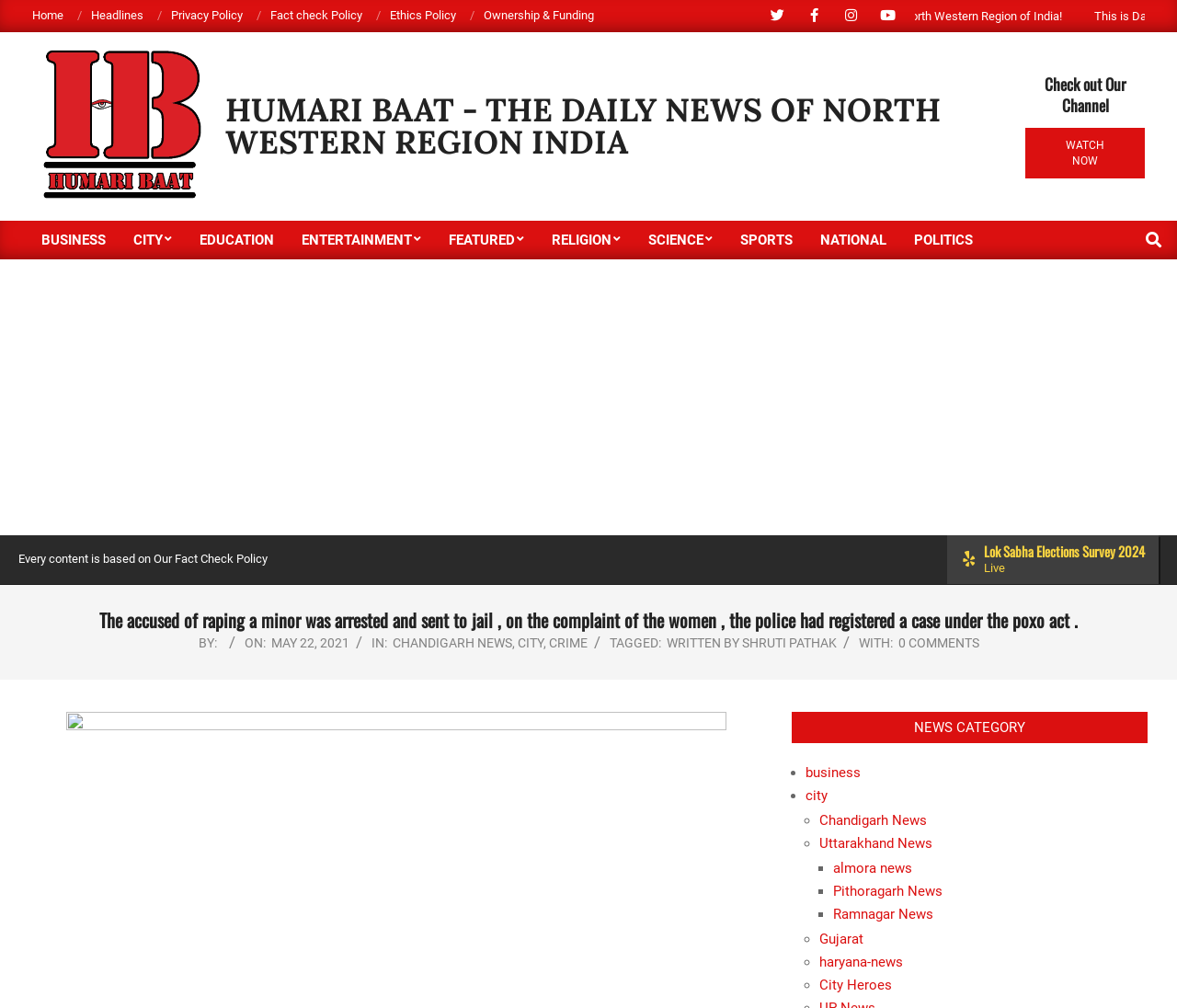Extract the bounding box of the UI element described as: "Fact check Policy".

[0.23, 0.008, 0.308, 0.022]